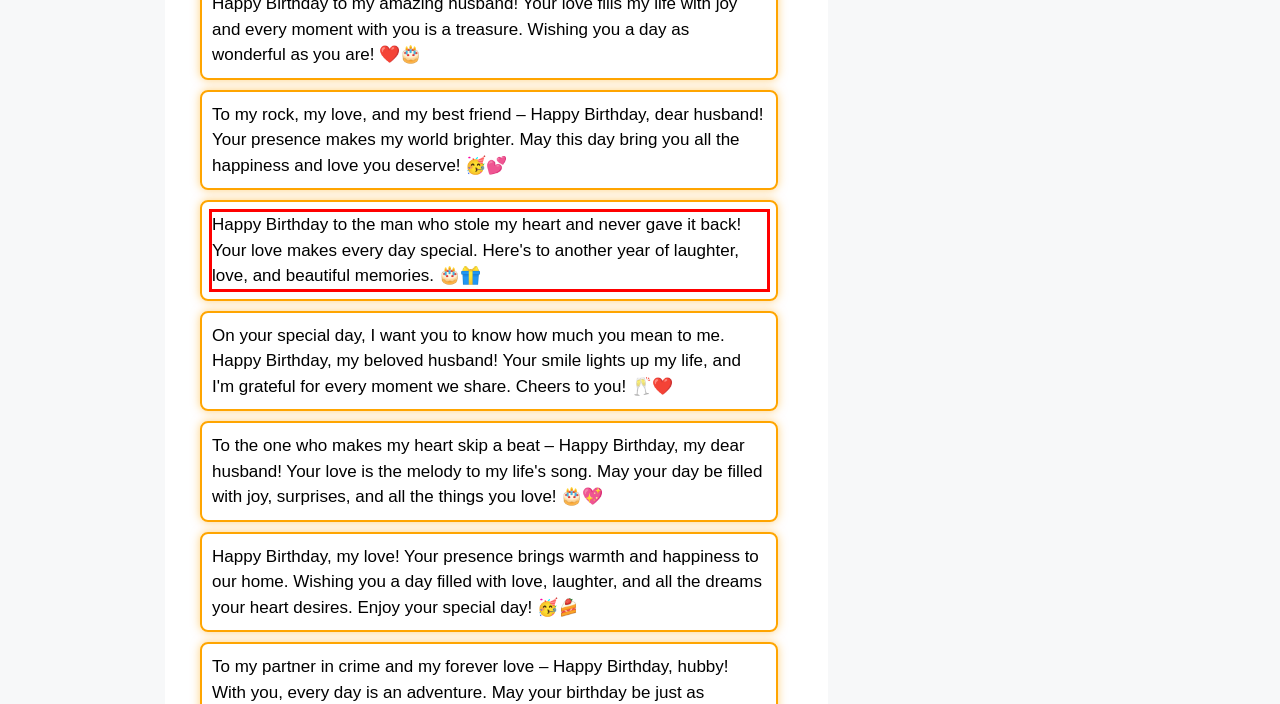Given a screenshot of a webpage with a red bounding box, extract the text content from the UI element inside the red bounding box.

Happy Birthday to the man who stole my heart and never gave it back! Your love makes every day special. Here's to another year of laughter, love, and beautiful memories. 🎂🎁